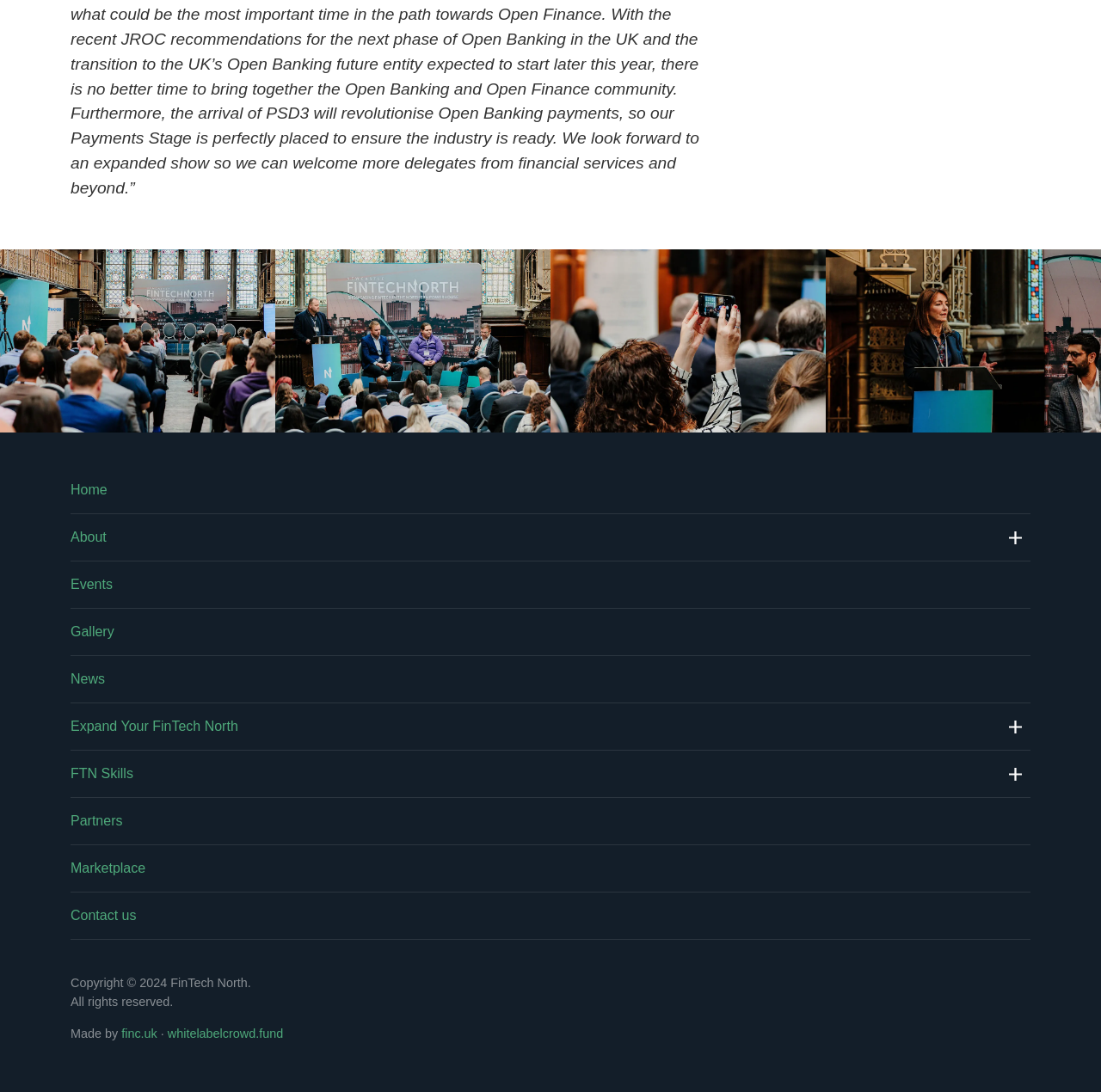Respond to the question below with a single word or phrase: How many gallery images are displayed?

4